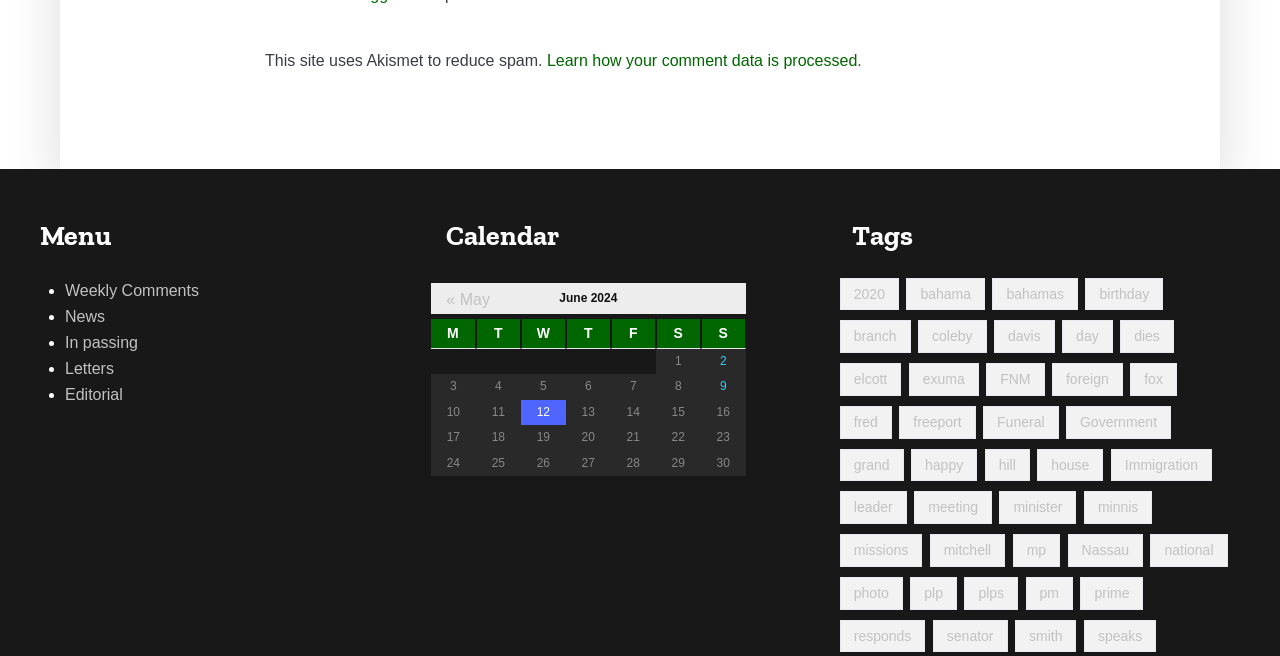Identify the bounding box coordinates of the clickable region required to complete the instruction: "View the 'Product' page". The coordinates should be given as four float numbers within the range of 0 and 1, i.e., [left, top, right, bottom].

None